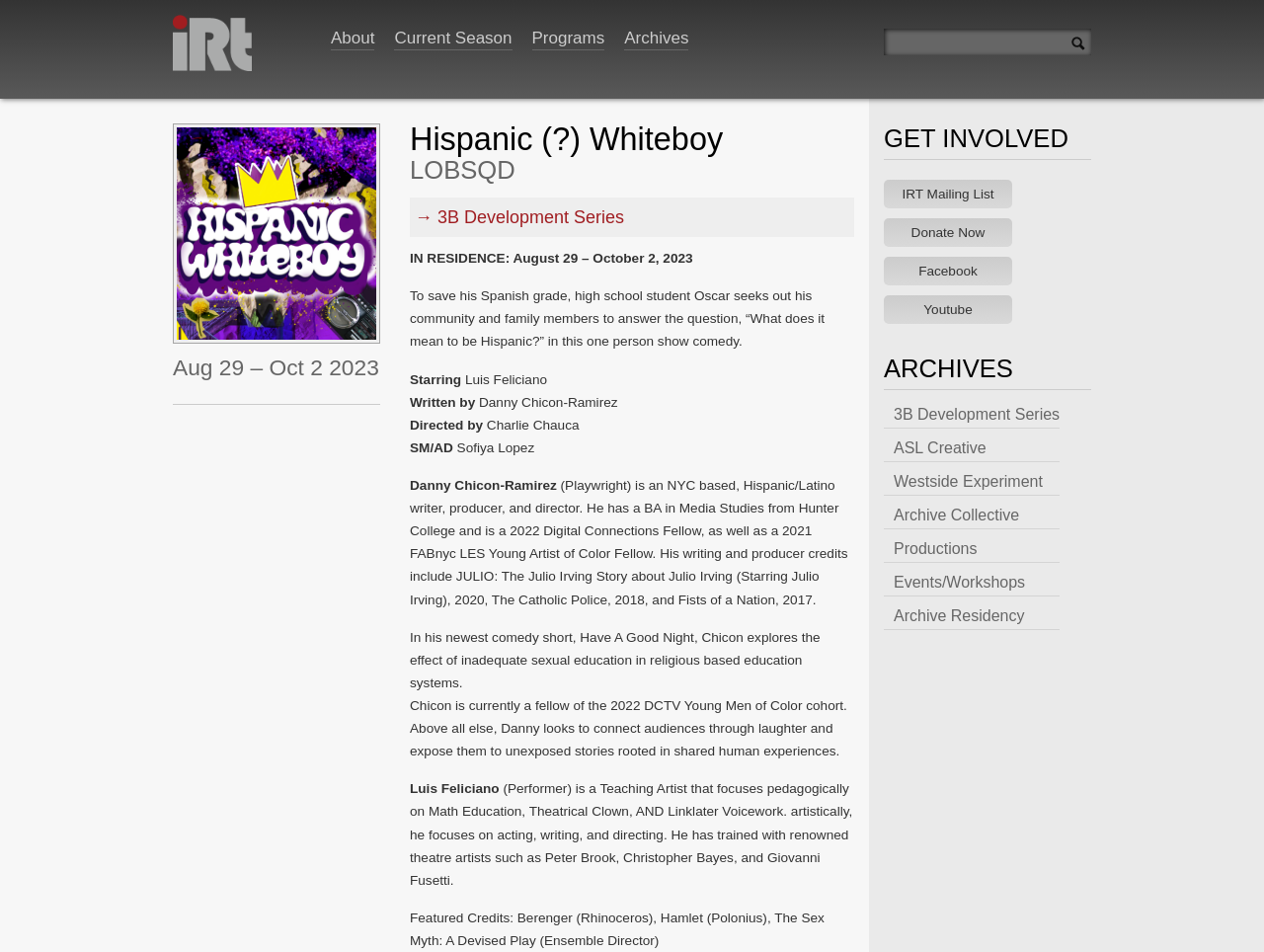Kindly determine the bounding box coordinates of the area that needs to be clicked to fulfill this instruction: "Explore the '3B Development Series' archives".

[0.699, 0.404, 0.838, 0.44]